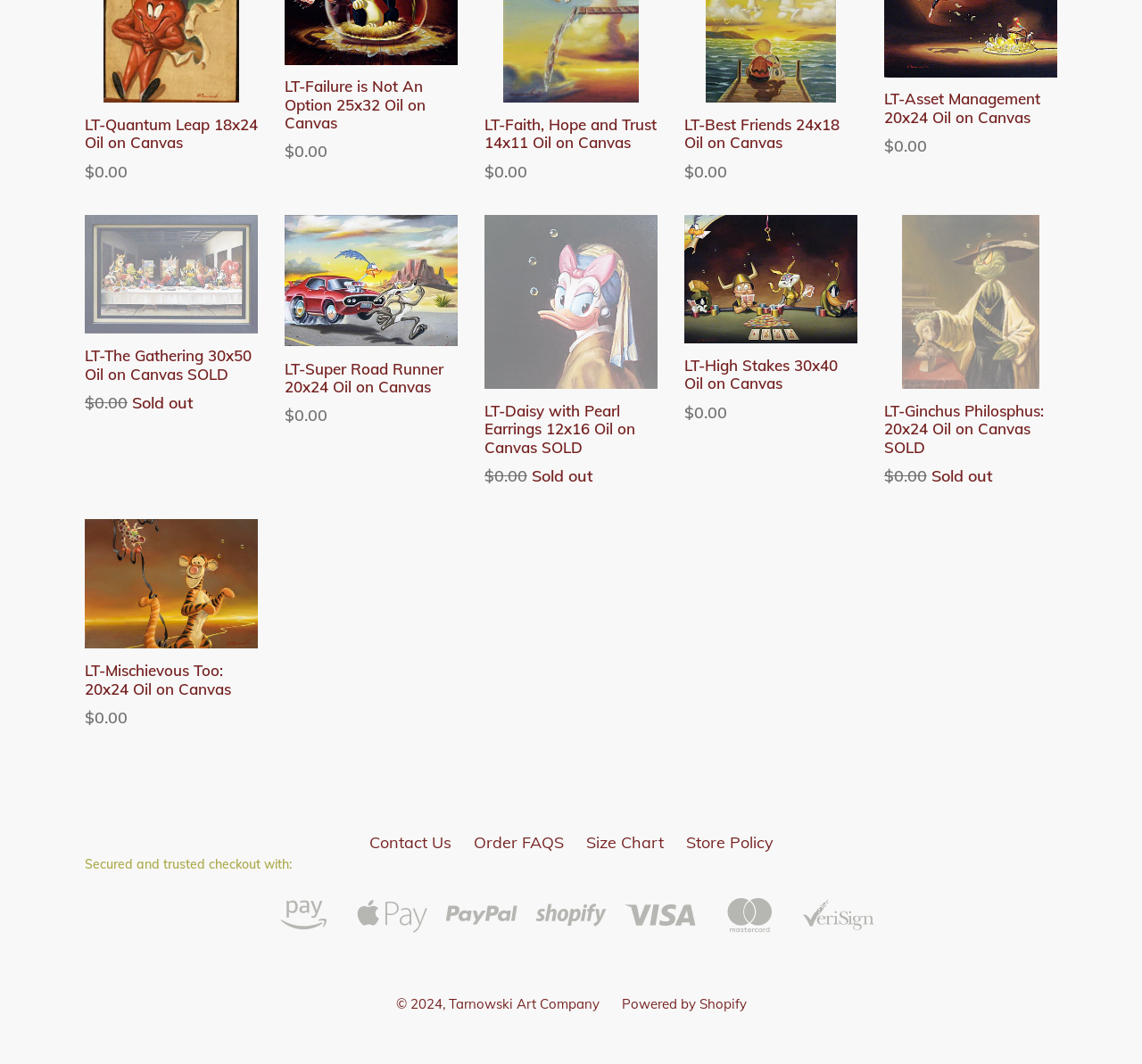Locate the bounding box coordinates of the UI element described by: "Tarnowski Art Company". The bounding box coordinates should consist of four float numbers between 0 and 1, i.e., [left, top, right, bottom].

[0.393, 0.935, 0.525, 0.951]